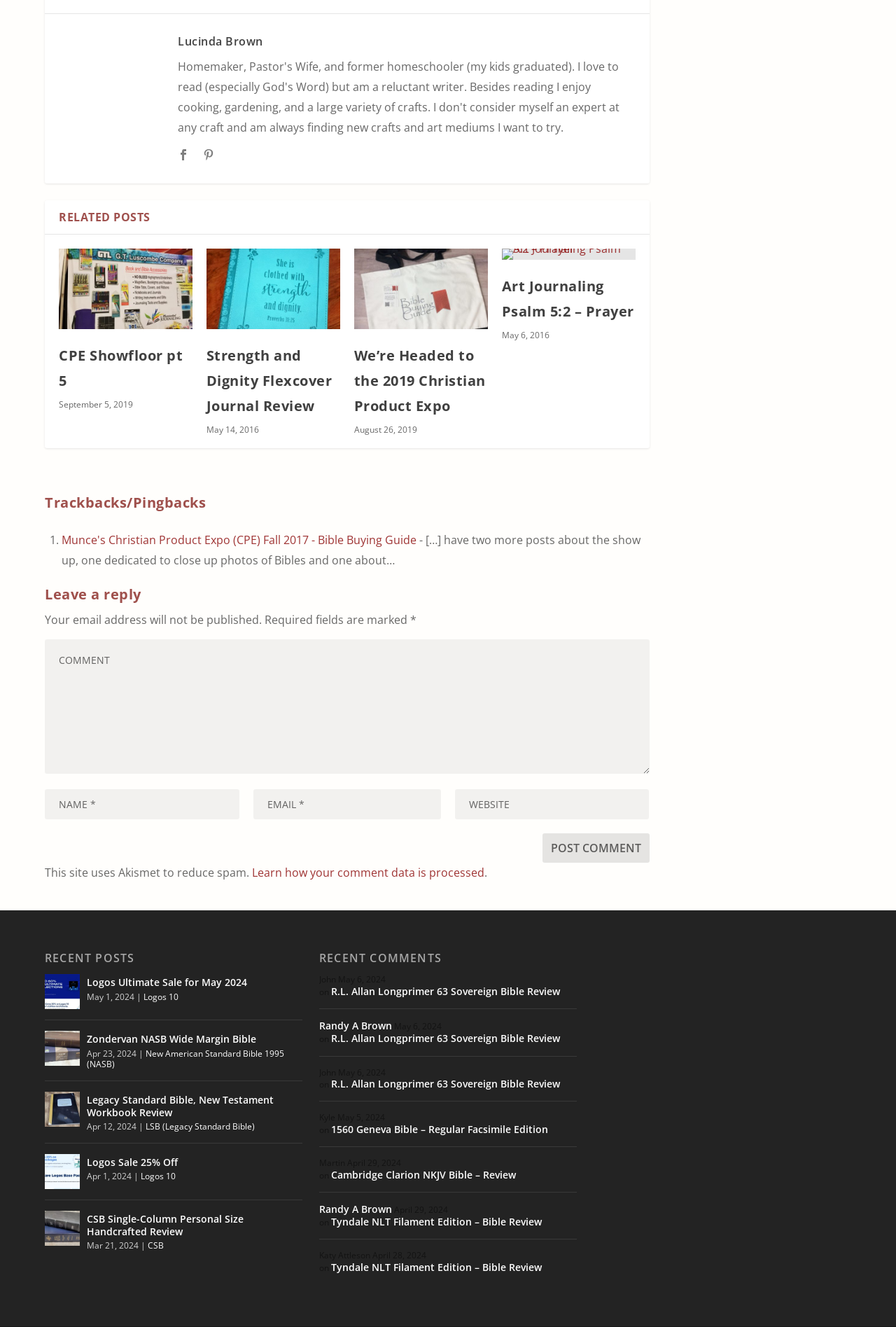Locate the bounding box coordinates of the clickable region to complete the following instruction: "Leave a comment."

[0.05, 0.497, 0.725, 0.599]